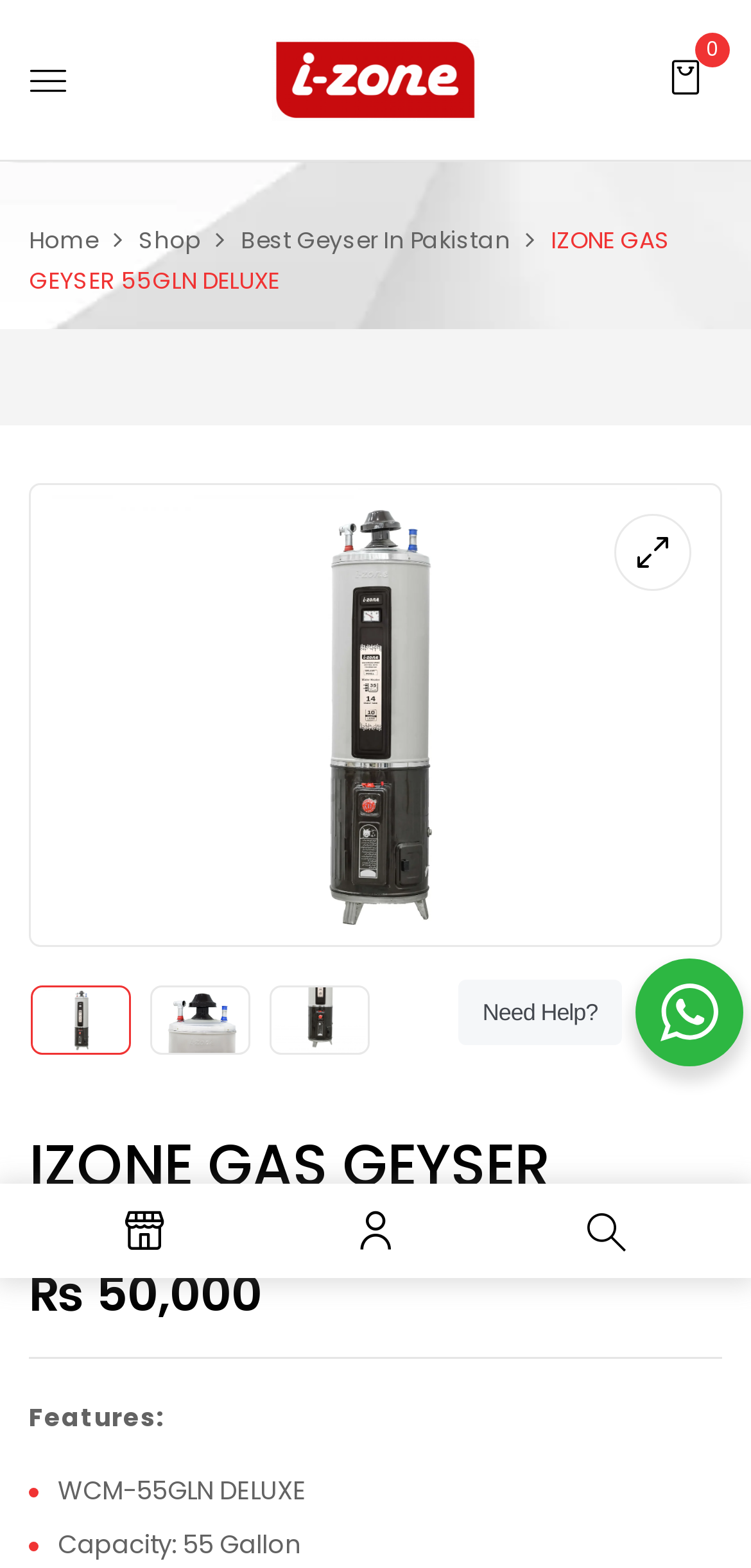Find the bounding box coordinates for the area you need to click to carry out the instruction: "Go to the home page". The coordinates should be four float numbers between 0 and 1, indicated as [left, top, right, bottom].

[0.038, 0.142, 0.131, 0.163]